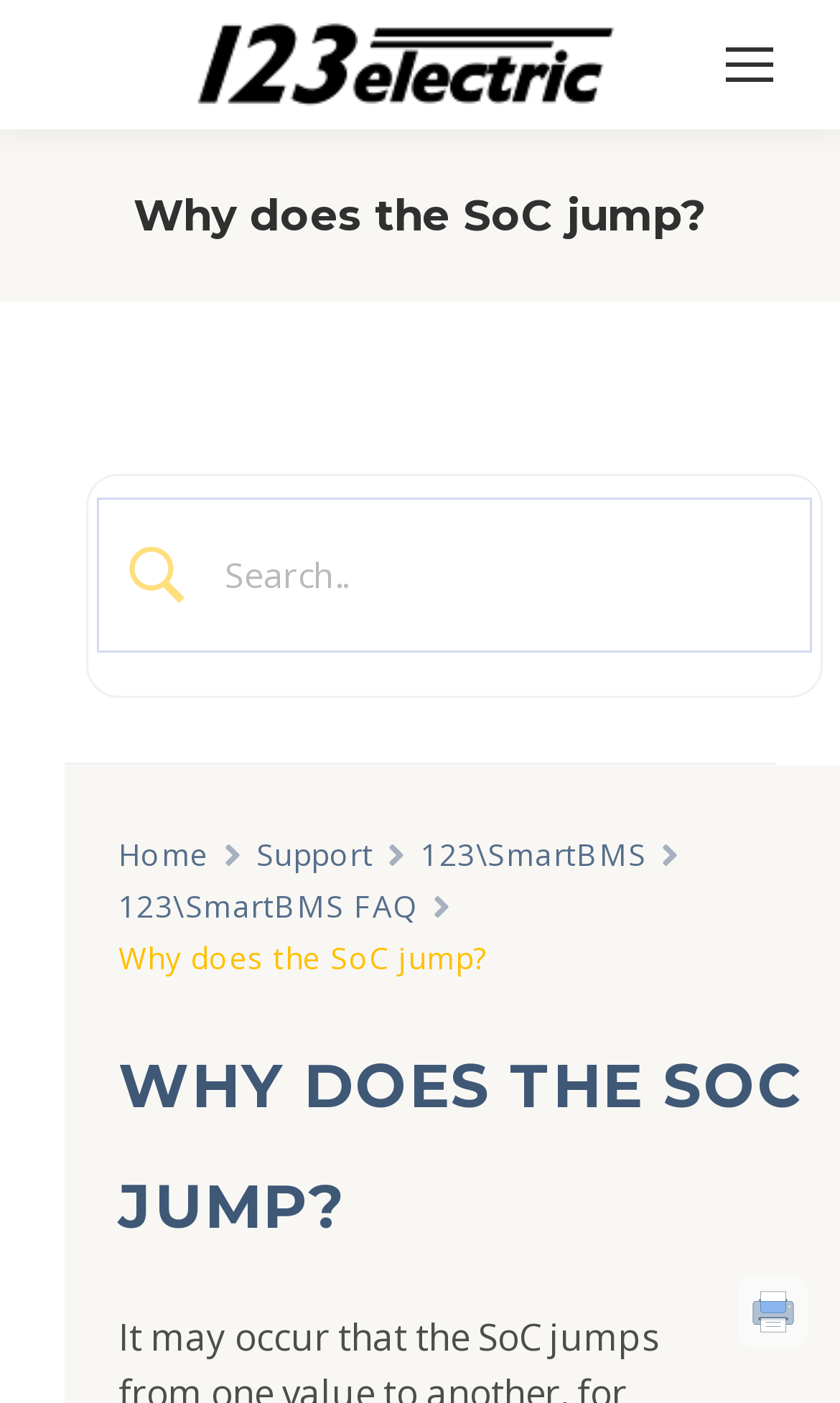Please identify the primary heading on the webpage and return its text.

Why does the SoC jump?